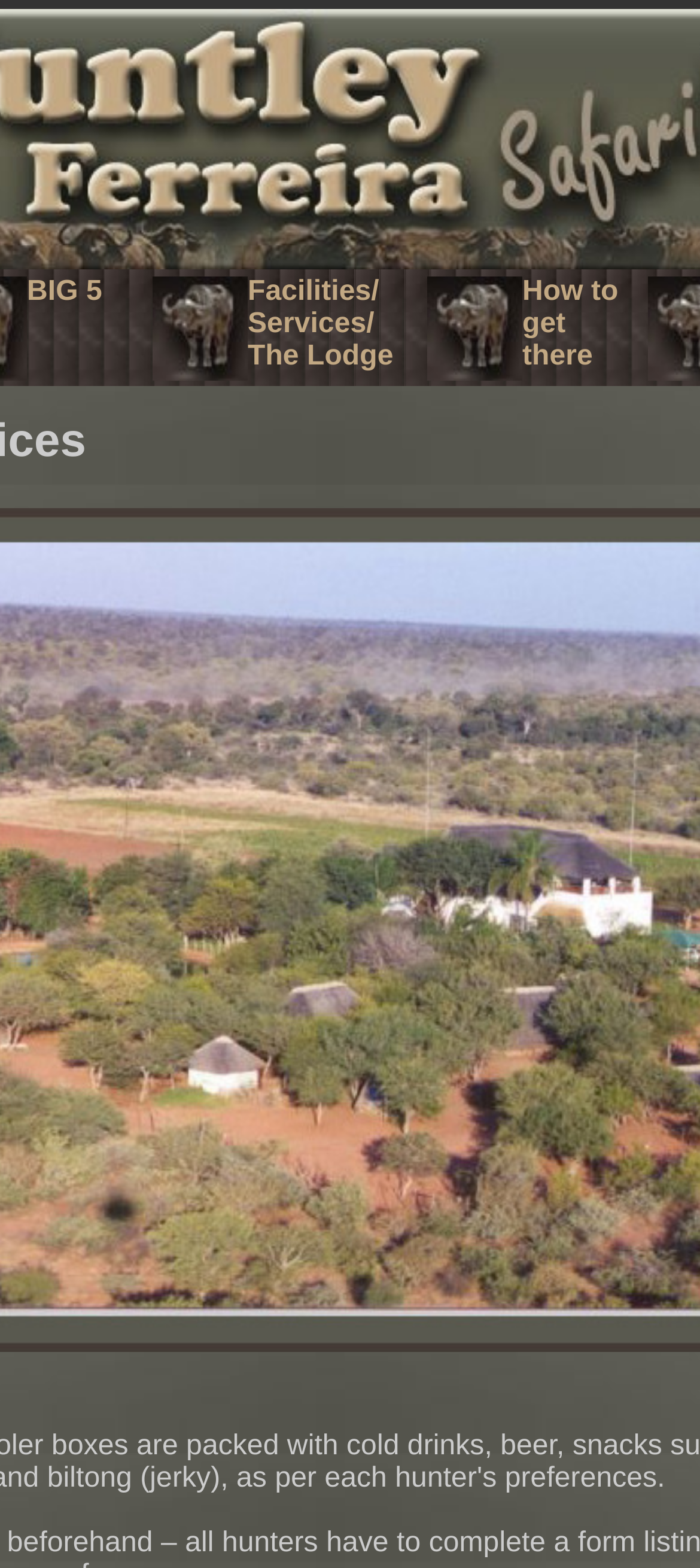What is the name of the safari?
Give a one-word or short phrase answer based on the image.

Huntley Safari